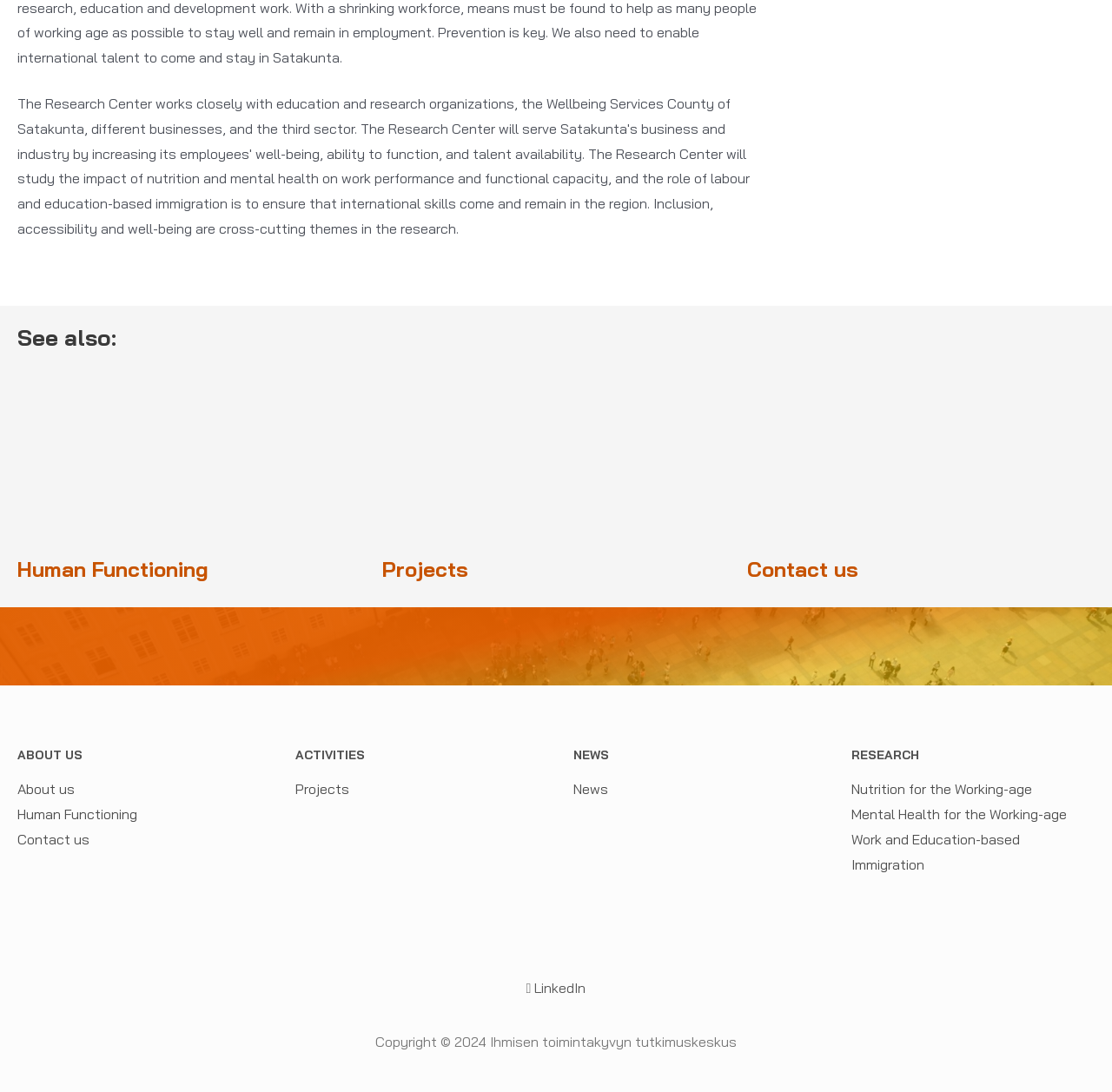How many main navigation sections are there?
Based on the image, provide your answer in one word or phrase.

4